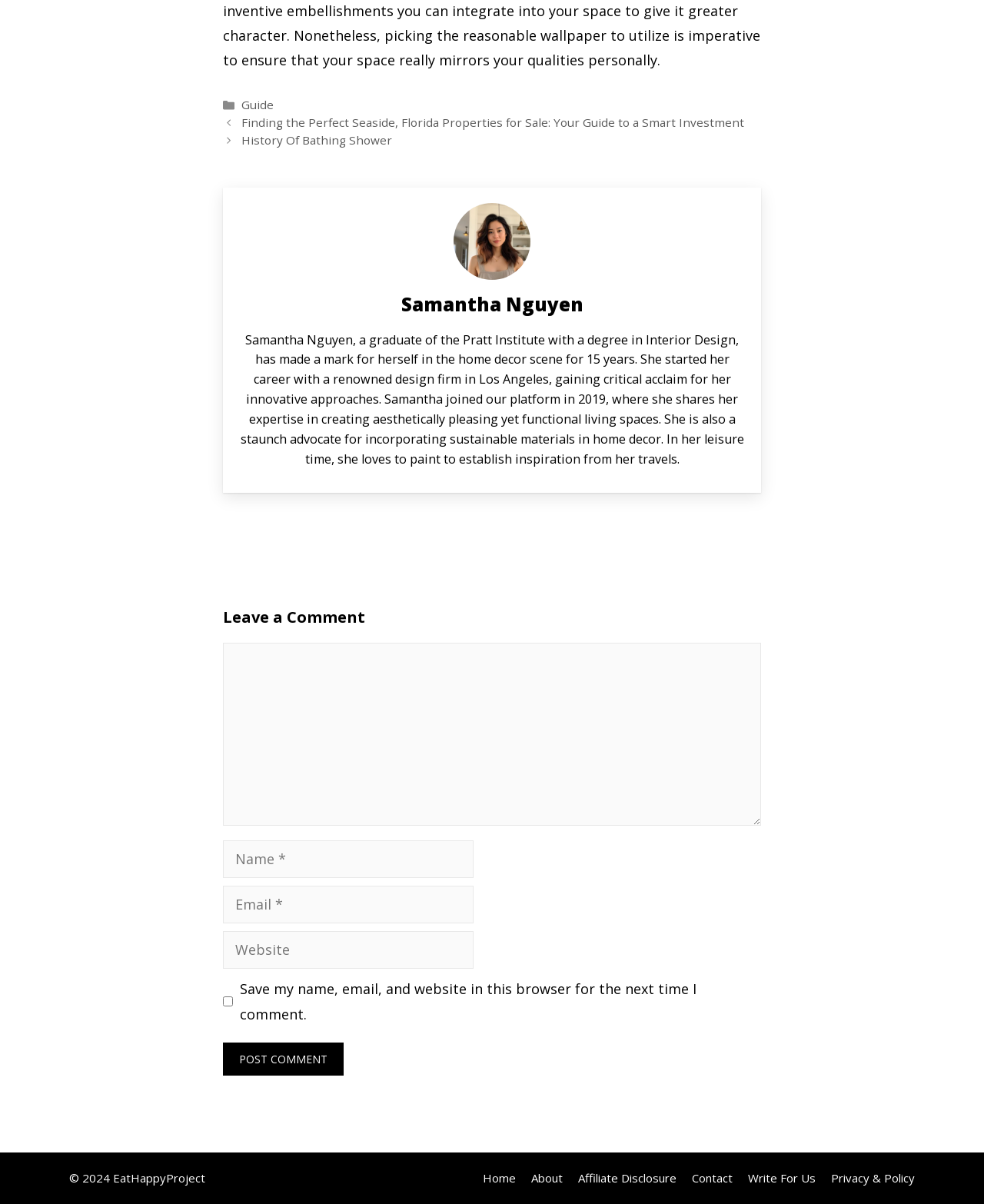What is the text on the button to submit a comment?
Kindly offer a comprehensive and detailed response to the question.

The button to submit a comment has the static text 'POST COMMENT' inside it, indicating that clicking the button will post the user's comment.